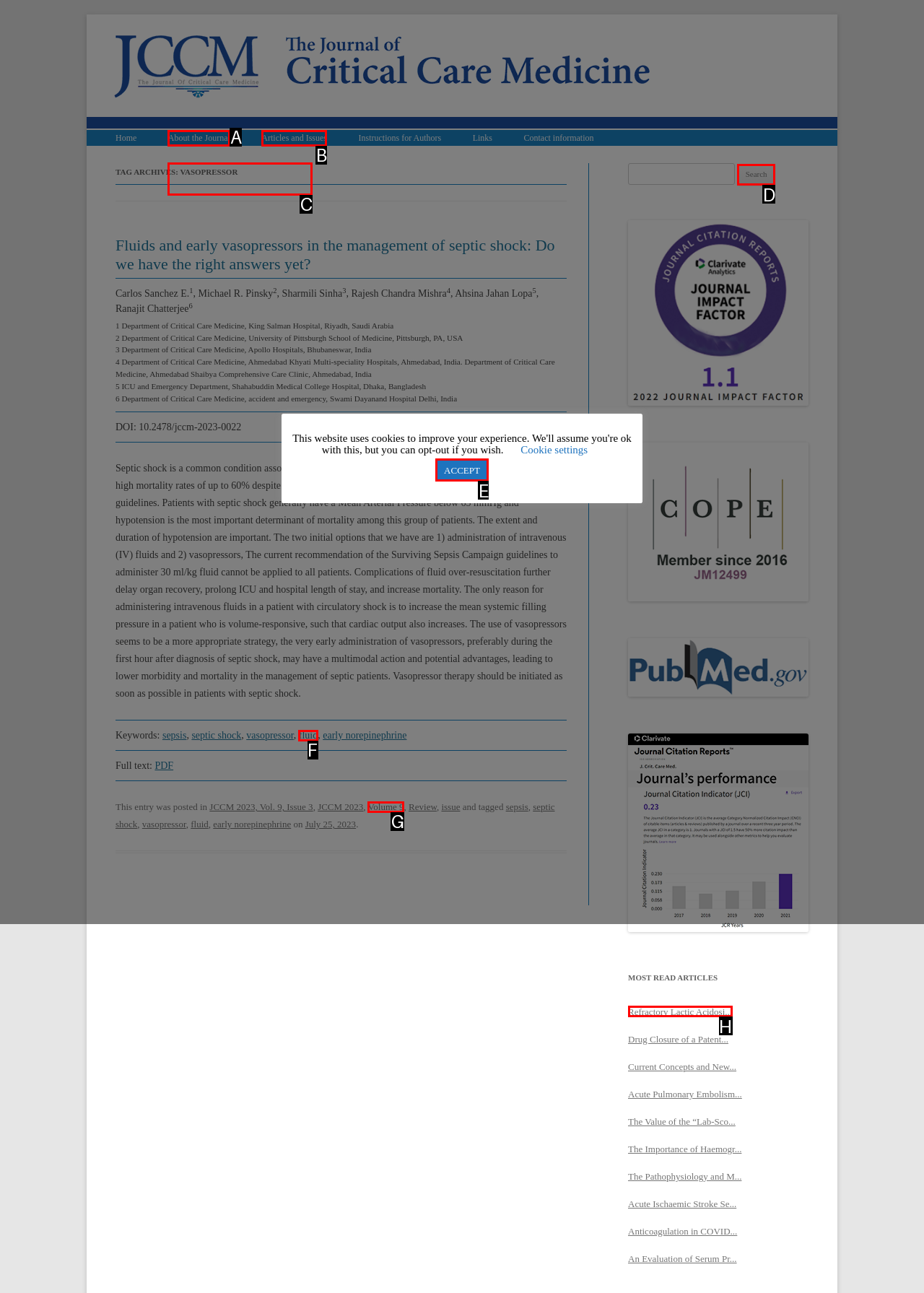Choose the letter of the option that needs to be clicked to perform the task: Access the electronic and printed journal. Answer with the letter.

C